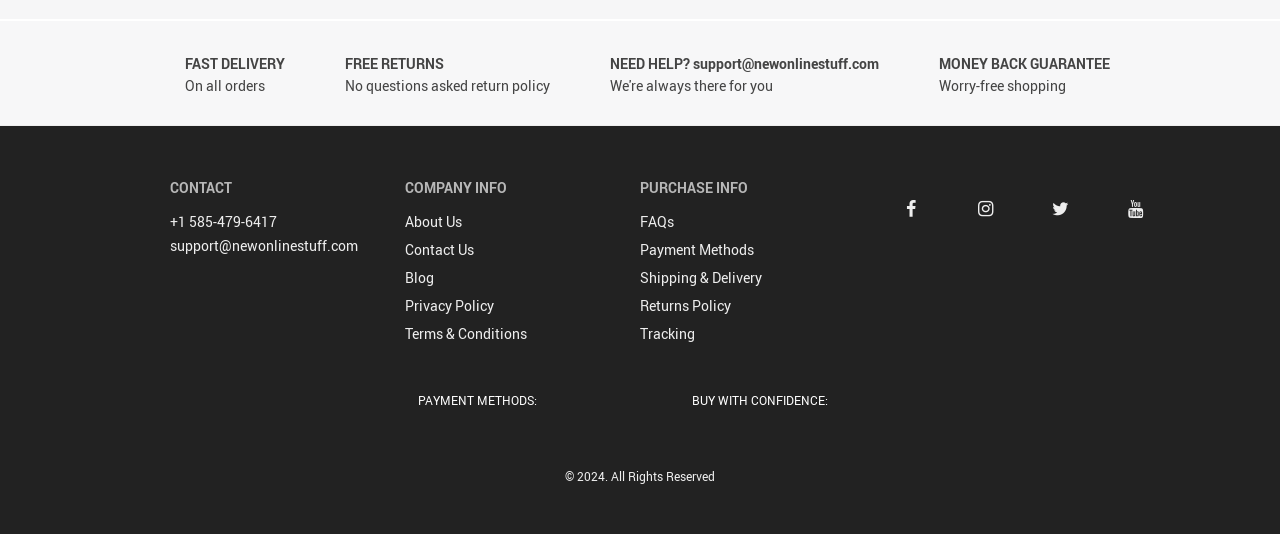Please find the bounding box coordinates of the element that must be clicked to perform the given instruction: "View FAQs". The coordinates should be four float numbers from 0 to 1, i.e., [left, top, right, bottom].

[0.5, 0.397, 0.527, 0.435]